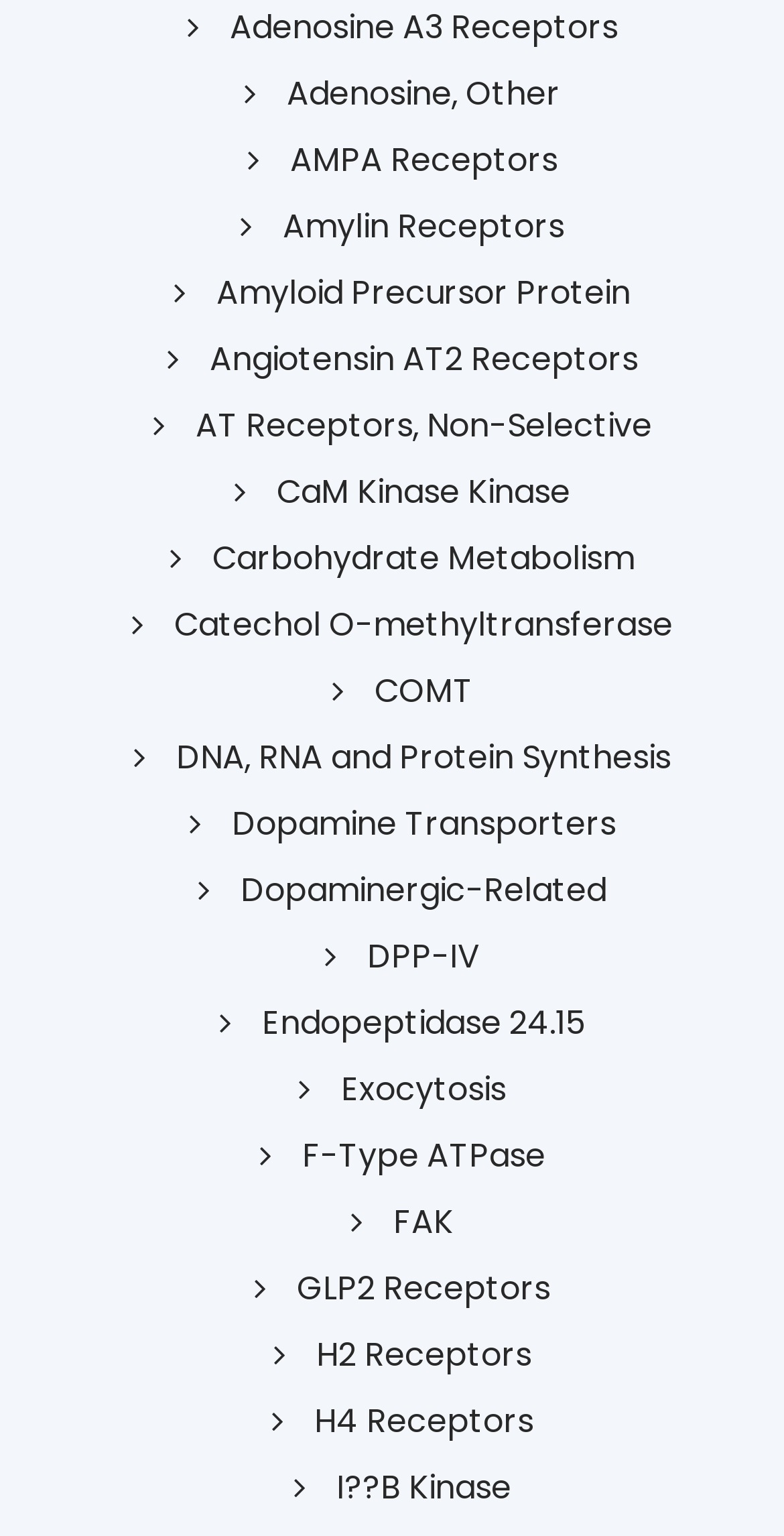Locate the bounding box coordinates of the clickable area needed to fulfill the instruction: "Explore Dopamine Transporters".

[0.242, 0.521, 0.785, 0.551]